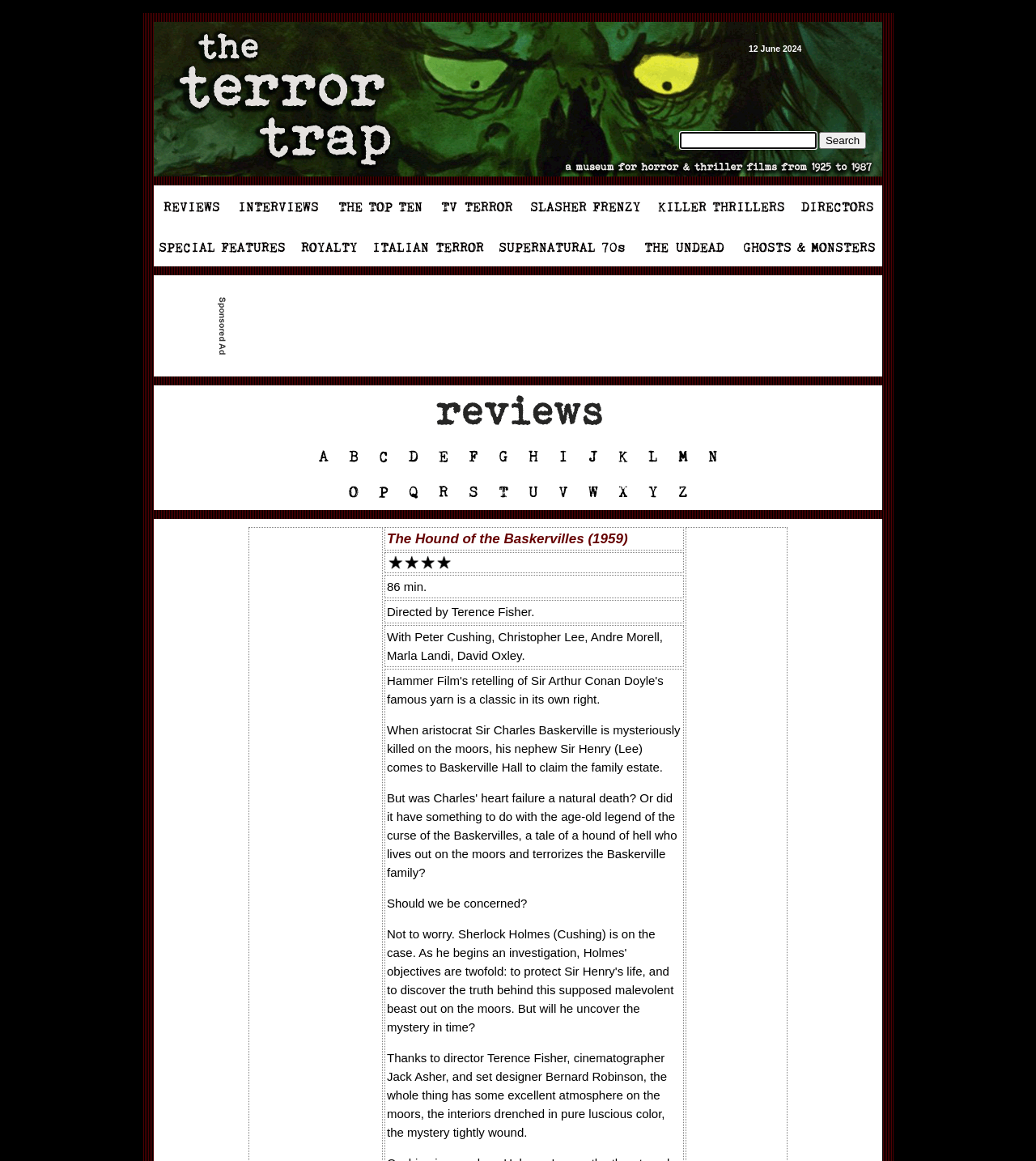Determine the bounding box coordinates of the region to click in order to accomplish the following instruction: "Click on the link '12 June 2024 Search'". Provide the coordinates as four float numbers between 0 and 1, specifically [left, top, right, bottom].

[0.656, 0.035, 0.723, 0.047]